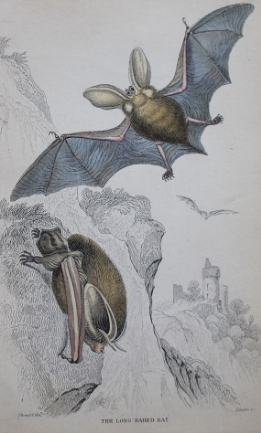Give an elaborate caption for the image.

This exquisite illustration features the Long-Eared Bat, prominently showcased in a naturalistic setting, capturing the essence of its habitat. The artwork depicts the bat in mid-flight, showcasing its distinctive long ears and wings spread wide, emphasizing its graceful movement through the air. Below, a second bat clings to the side of a rocky outcrop, further highlighting the varied poses and characteristics of these fascinating creatures. In the background, there’s a subtle depiction of a castle, adding context to its woodland environment. This image not only highlights the artistry of natural history prints but also reflects the fascination with wildlife that characterized the works of amateur naturalists in the 18th and 19th centuries.